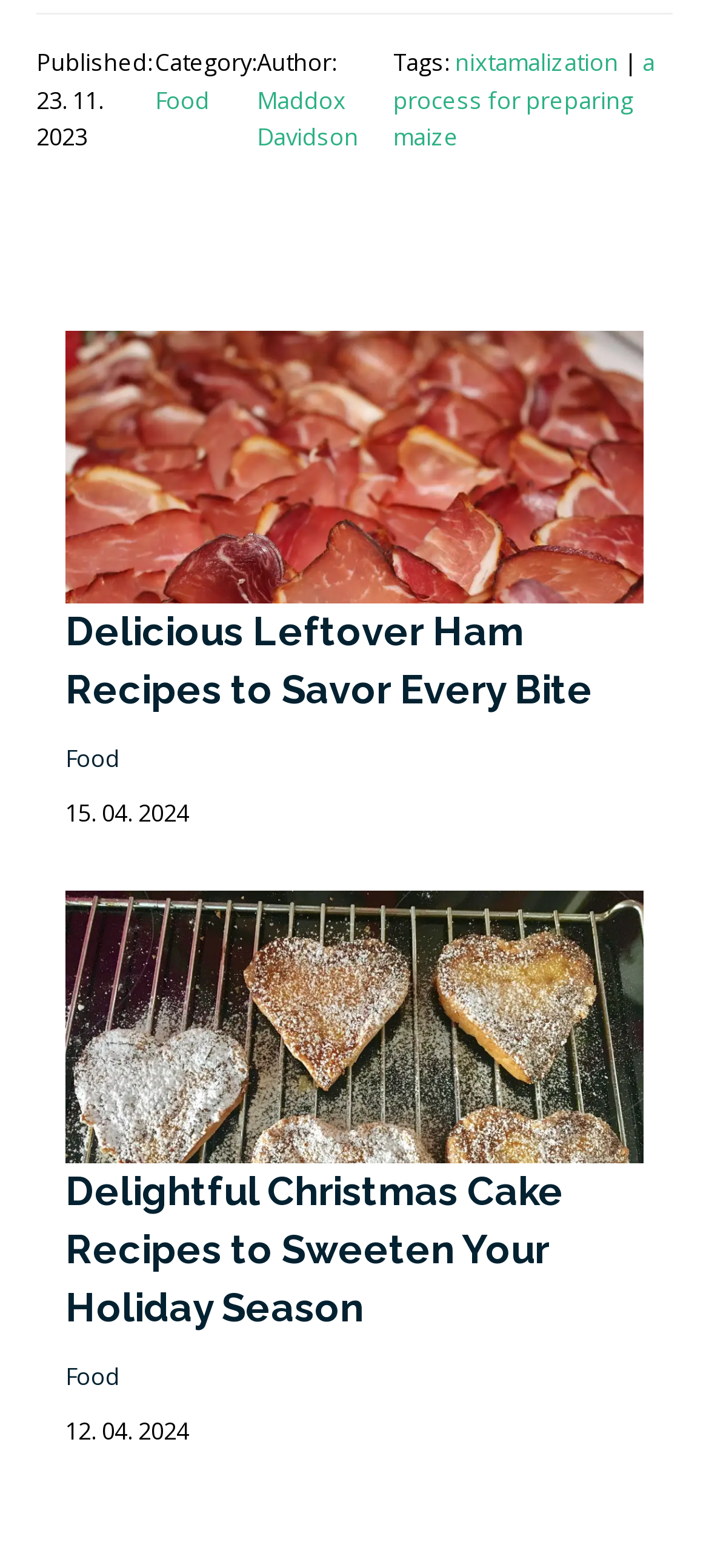How many tags are associated with the first article?
Kindly offer a detailed explanation using the data available in the image.

The number of tags associated with the first article can be determined by counting the number of links next to the 'Tags:' label, which are 'nixtamalization' and 'a process for preparing maize'.